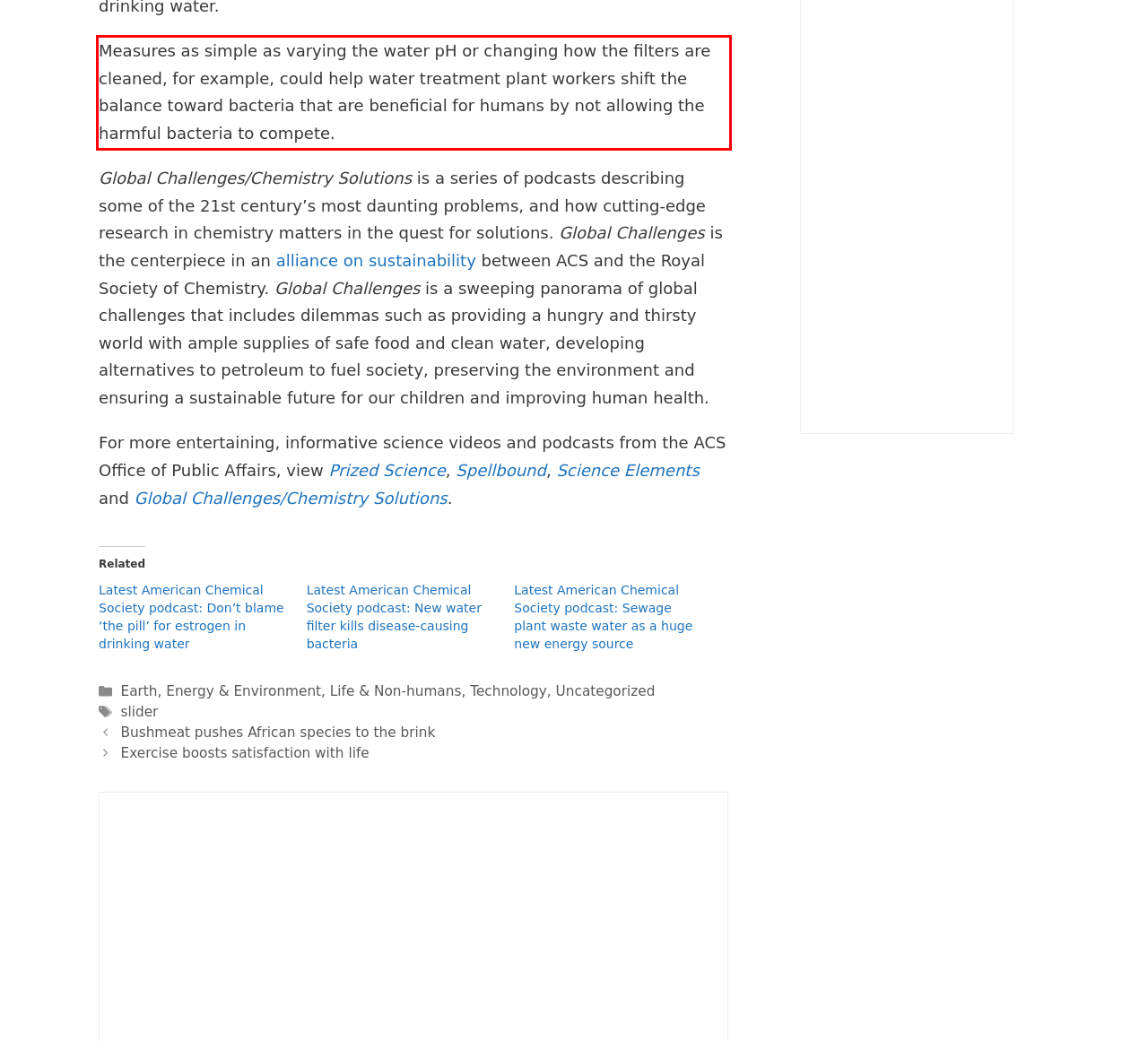Within the screenshot of the webpage, there is a red rectangle. Please recognize and generate the text content inside this red bounding box.

Measures as simple as varying the water pH or changing how the filters are cleaned, for example, could help water treatment plant workers shift the balance toward bacteria that are beneficial for humans by not allowing the harmful bacteria to compete.